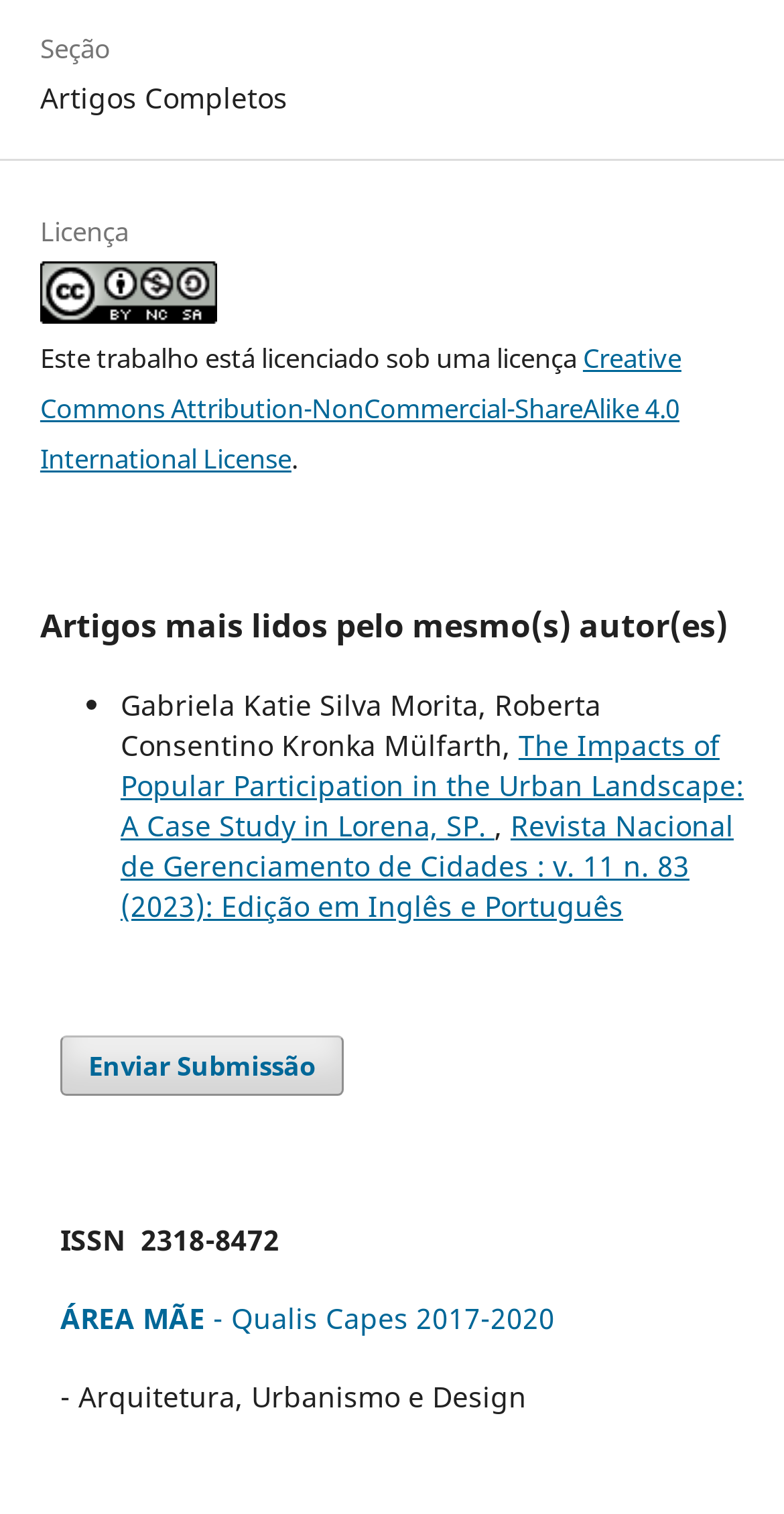Refer to the screenshot and answer the following question in detail:
What is the license of this work?

I found the answer by looking at the 'Licença' section, where it says 'Este trabalho está licenciado sob uma licença' and provides a link to 'Creative Commons Attribution-NonCommercial-ShareAlike 4.0 International License'.